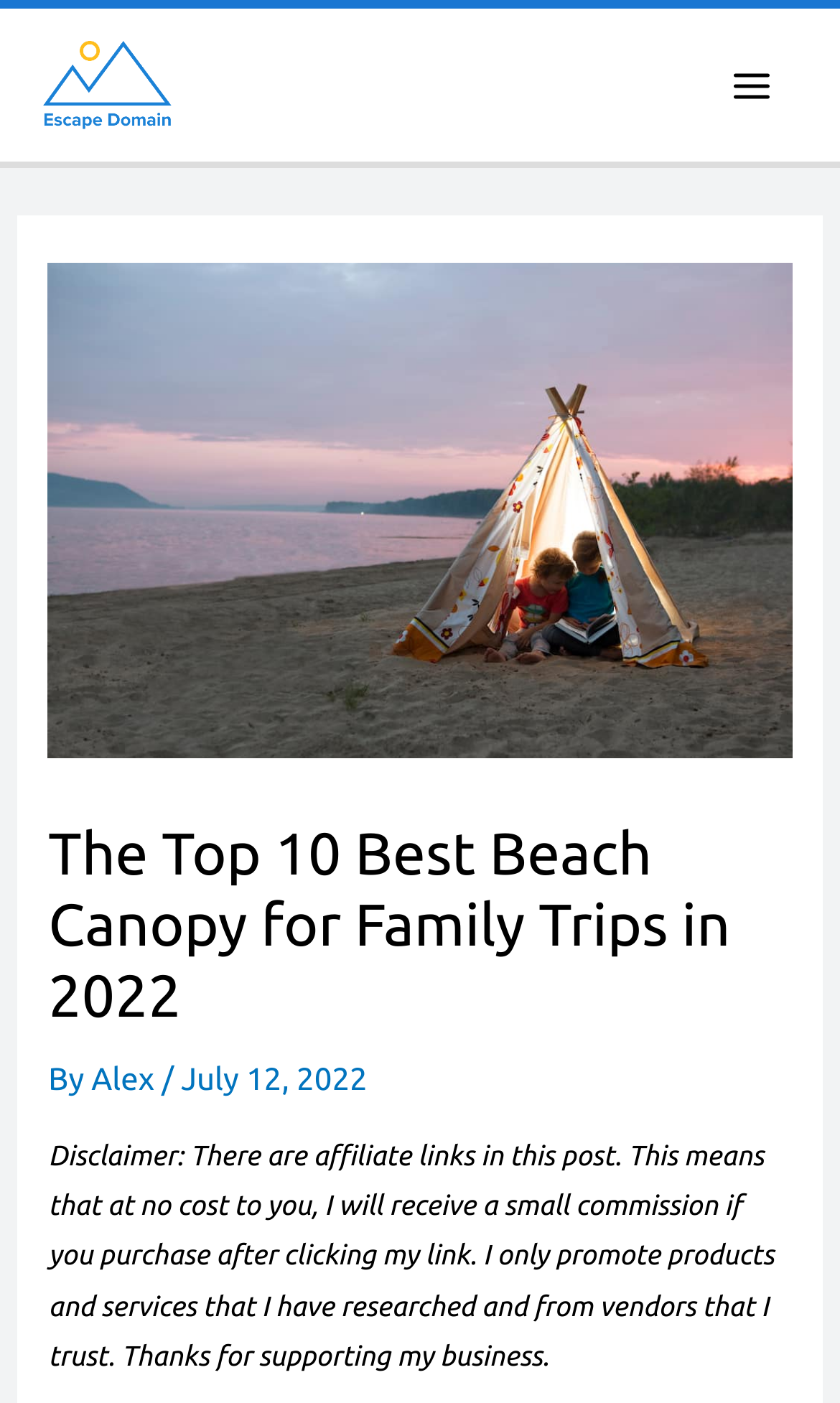What is the date of the post?
Could you answer the question in a detailed manner, providing as much information as possible?

I found the date of the post by looking at the header section of the webpage, where it says 'July 12, 2022'.